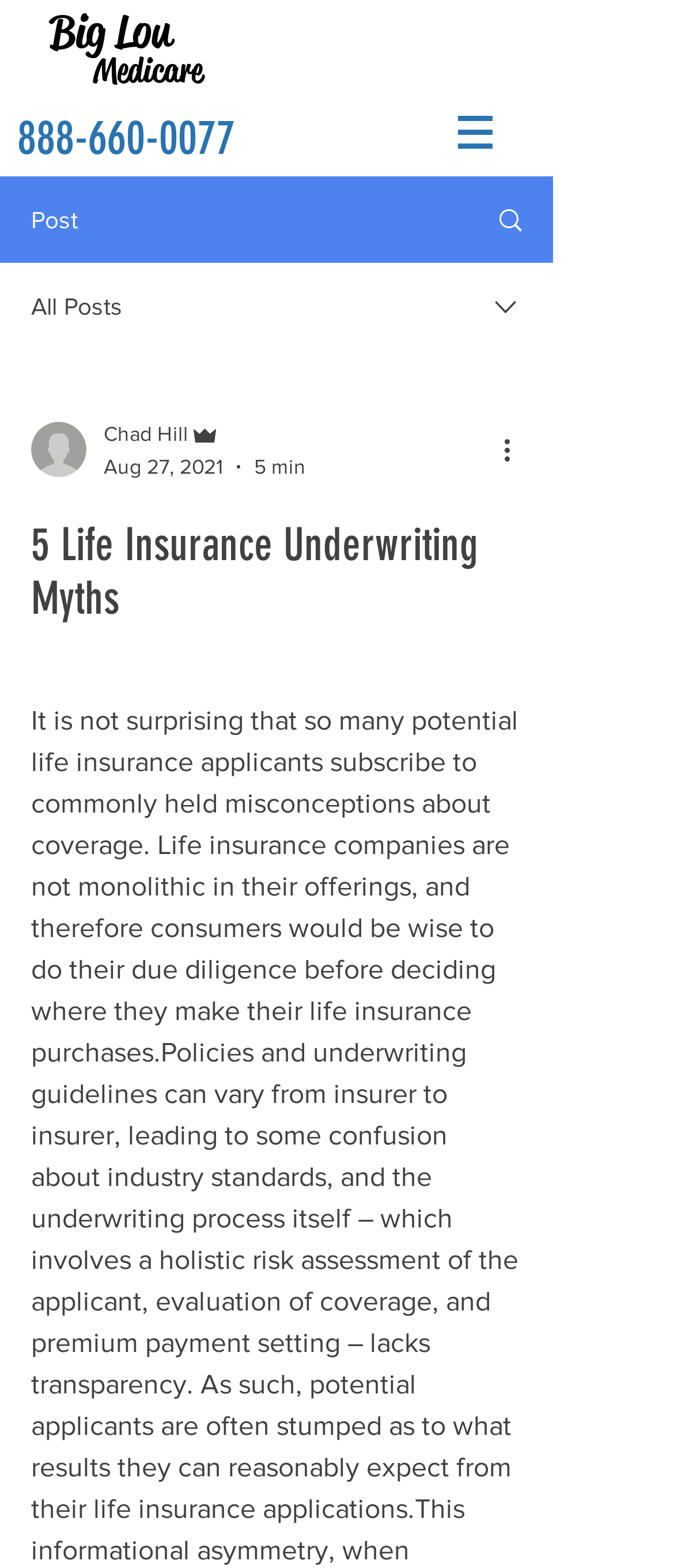Given the element description: "Search", predict the bounding box coordinates of the UI element it refers to, using four float numbers between 0 and 1, i.e., [left, top, right, bottom].

[0.695, 0.114, 0.818, 0.166]